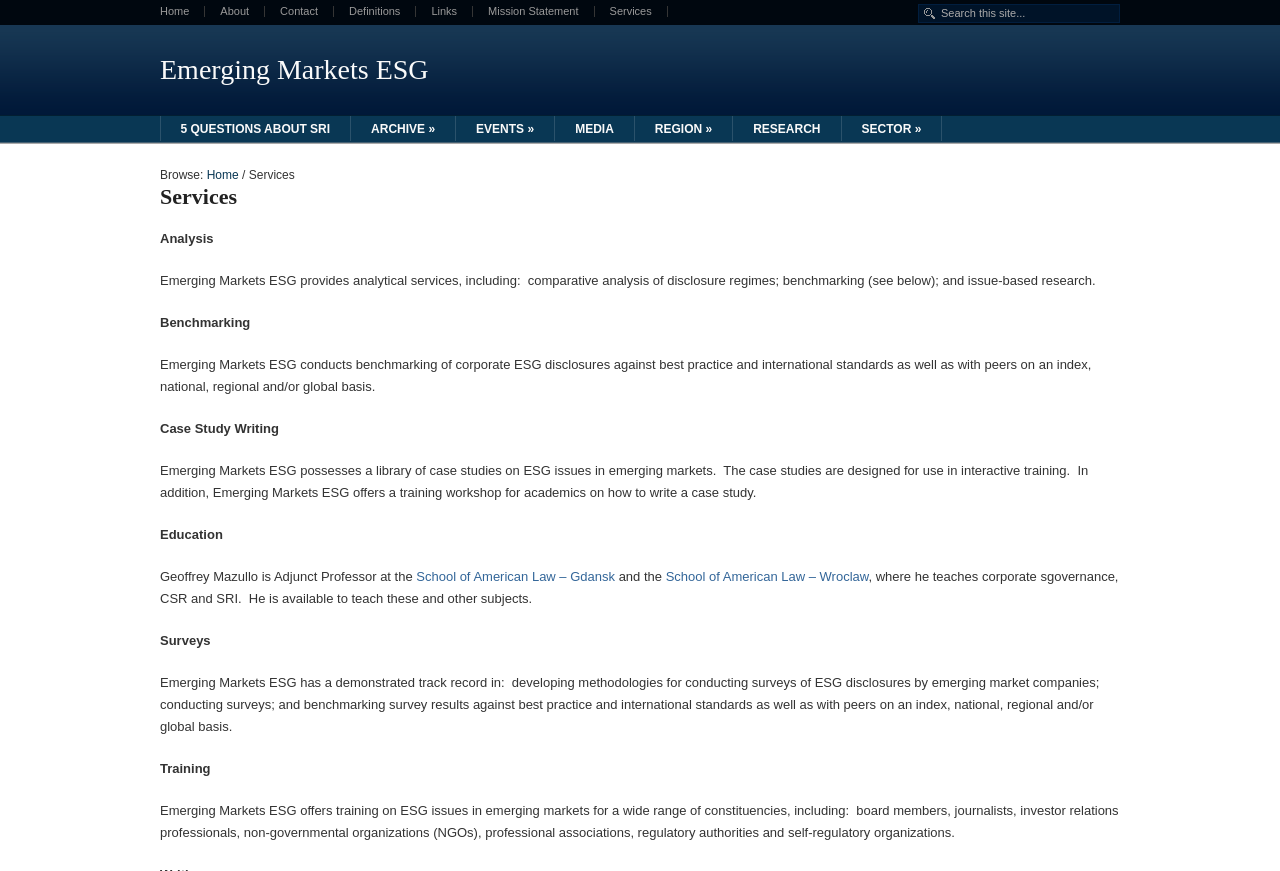Determine the bounding box coordinates of the section to be clicked to follow the instruction: "Go to Emerging Markets ESG". The coordinates should be given as four float numbers between 0 and 1, formatted as [left, top, right, bottom].

[0.125, 0.062, 0.335, 0.098]